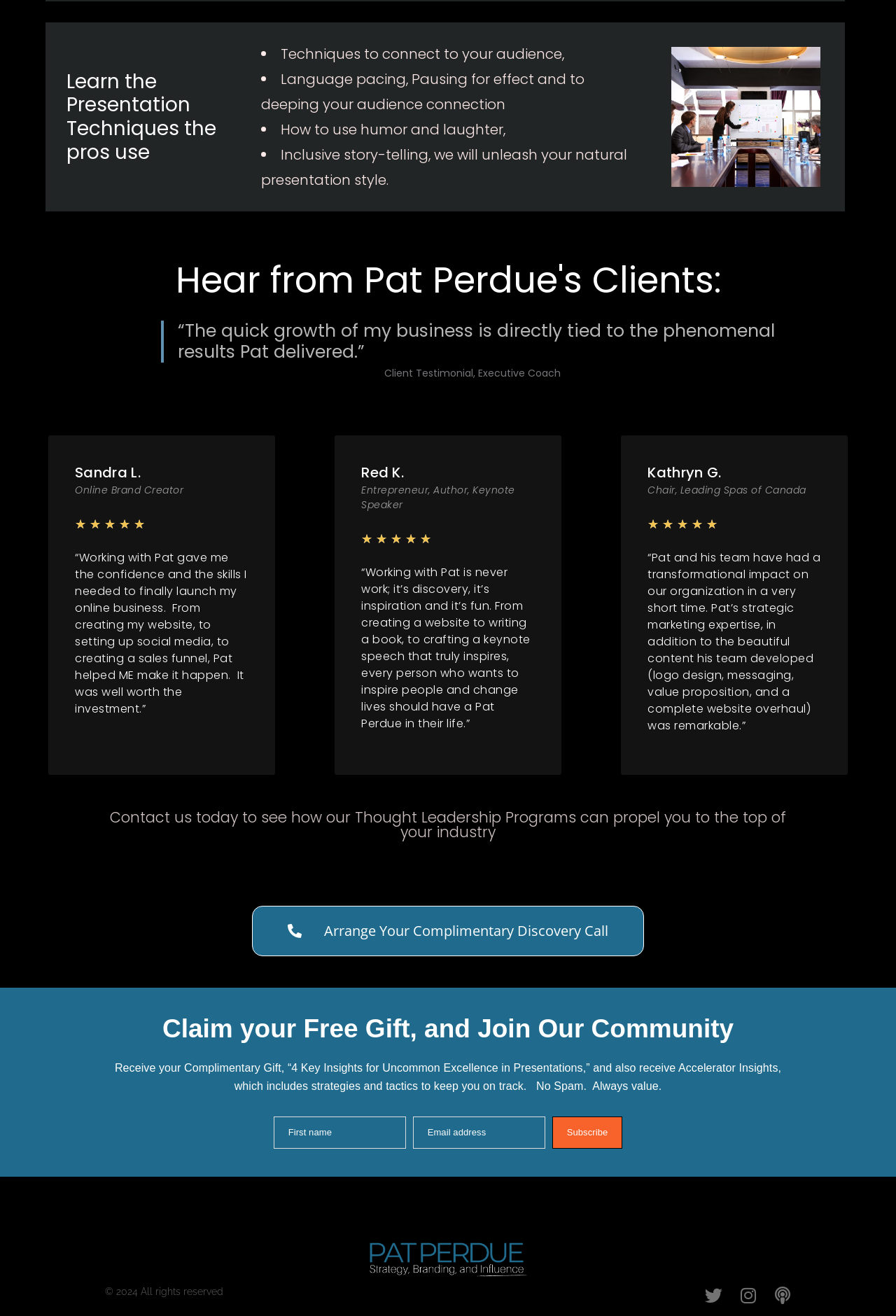Who is the person mentioned in the testimonials?
Could you answer the question in a detailed manner, providing as much information as possible?

I found the name 'Pat Perdue' mentioned in the testimonials section, where clients are sharing their experiences and praising Pat's work in helping them with their business and presentation skills.